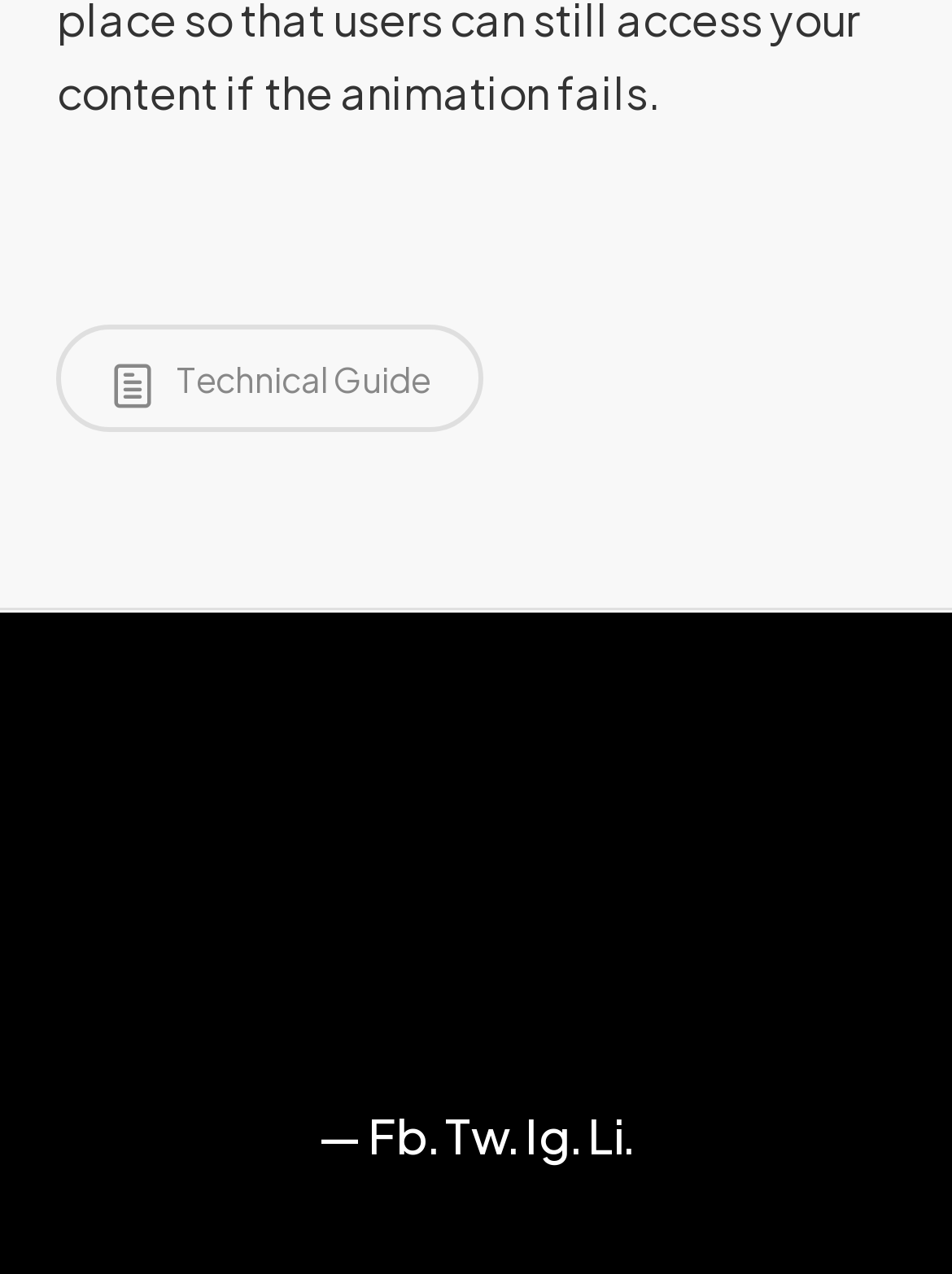What is the text above the social media links?
Please provide a comprehensive answer based on the details in the screenshot.

The text 'FOLLOW US' is a heading that appears above the social media links at the bottom of the webpage.